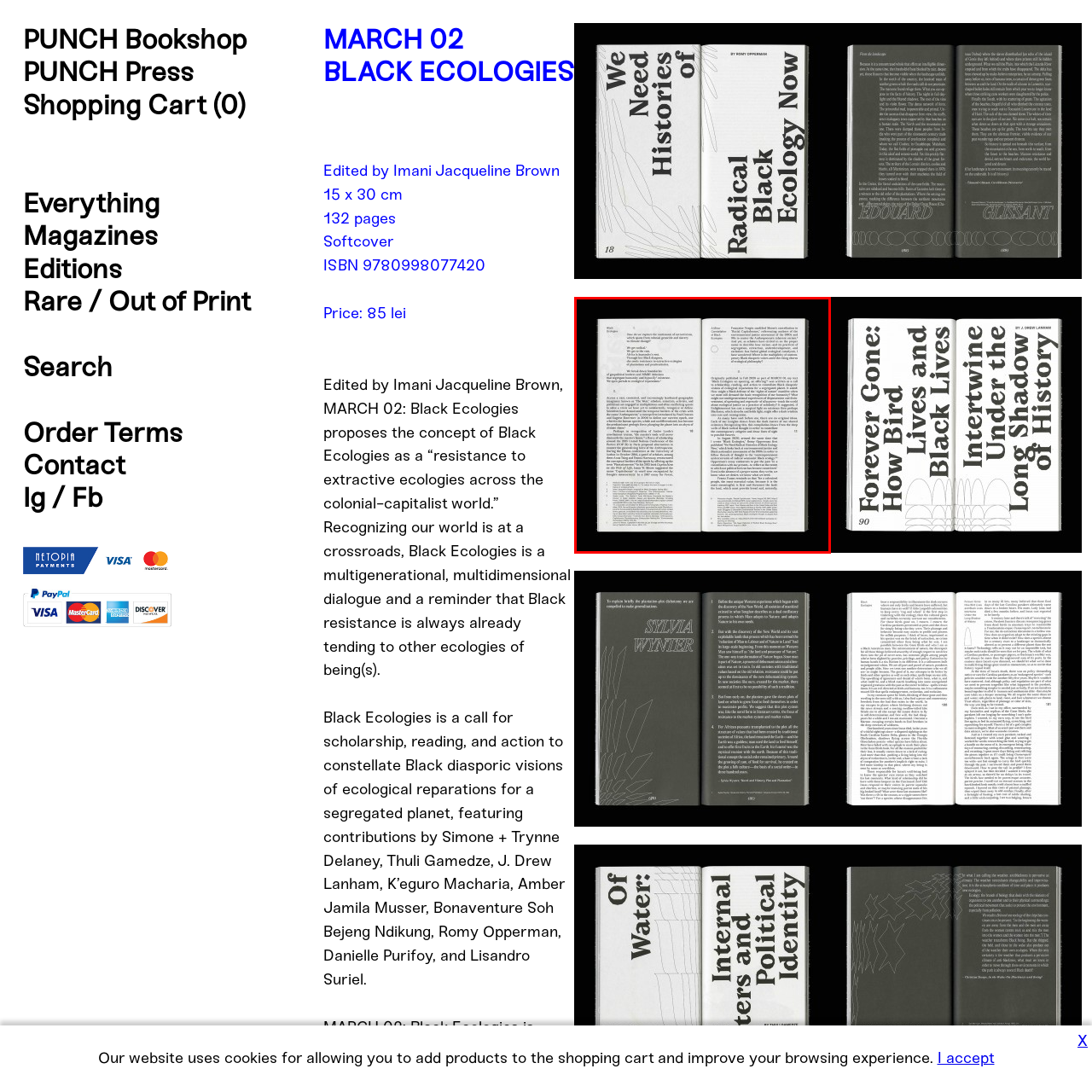Please examine the image highlighted by the red boundary and provide a comprehensive response to the following question based on the visual content: 
What is the book's overarching theme?

The caption suggests that the book's overarching themes are justice and environmental consciousness, as it engages critically with the notion of how landscapes and human experiences intersect under systemic pressures, highlighting the urgent need for a multidimensional dialogue surrounding Black resistance and ecological reparations.